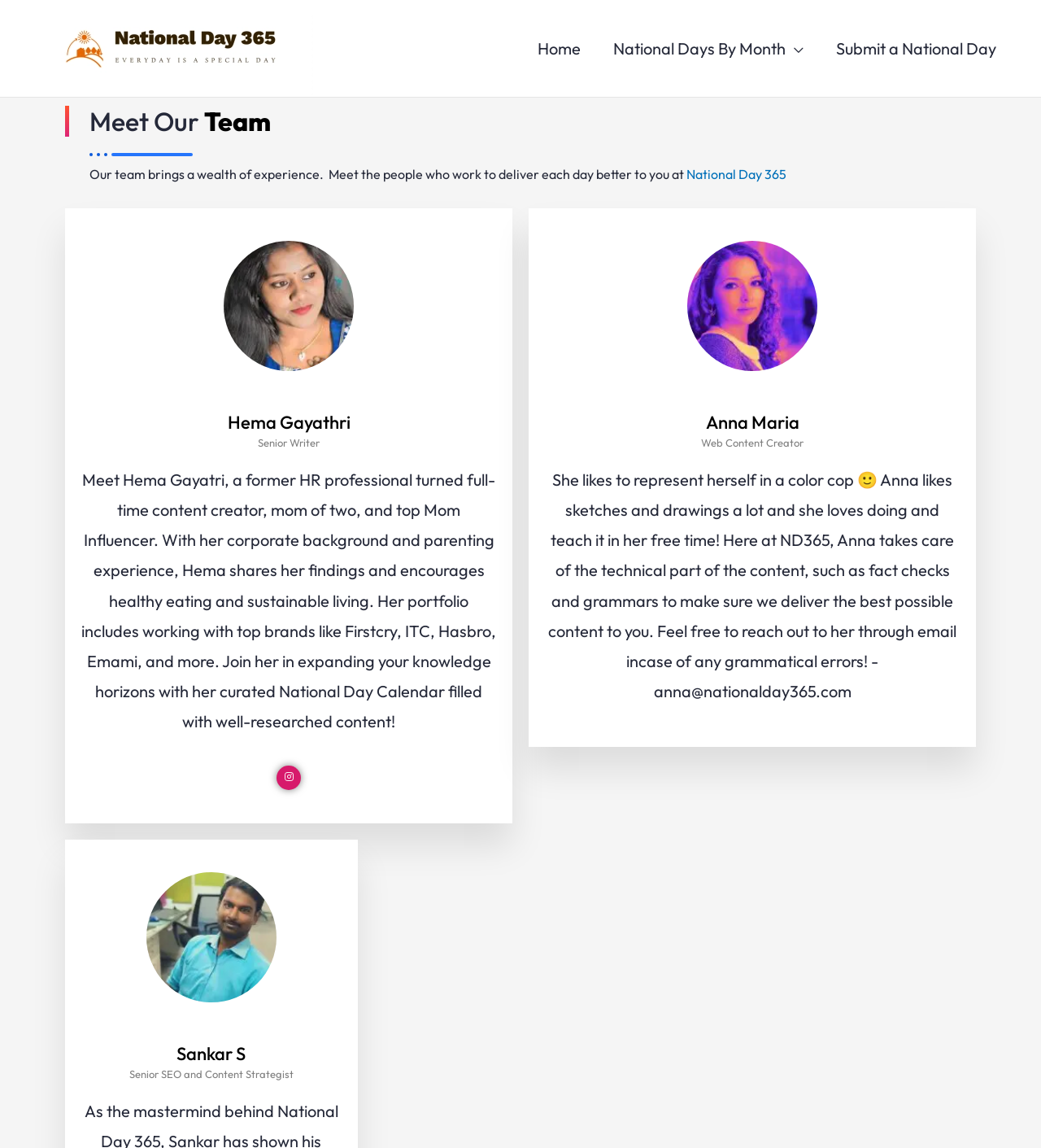What is the name of the website?
Provide a fully detailed and comprehensive answer to the question.

I found the answer by looking at the link mentioned in the team description section. The link is to National Day 365.